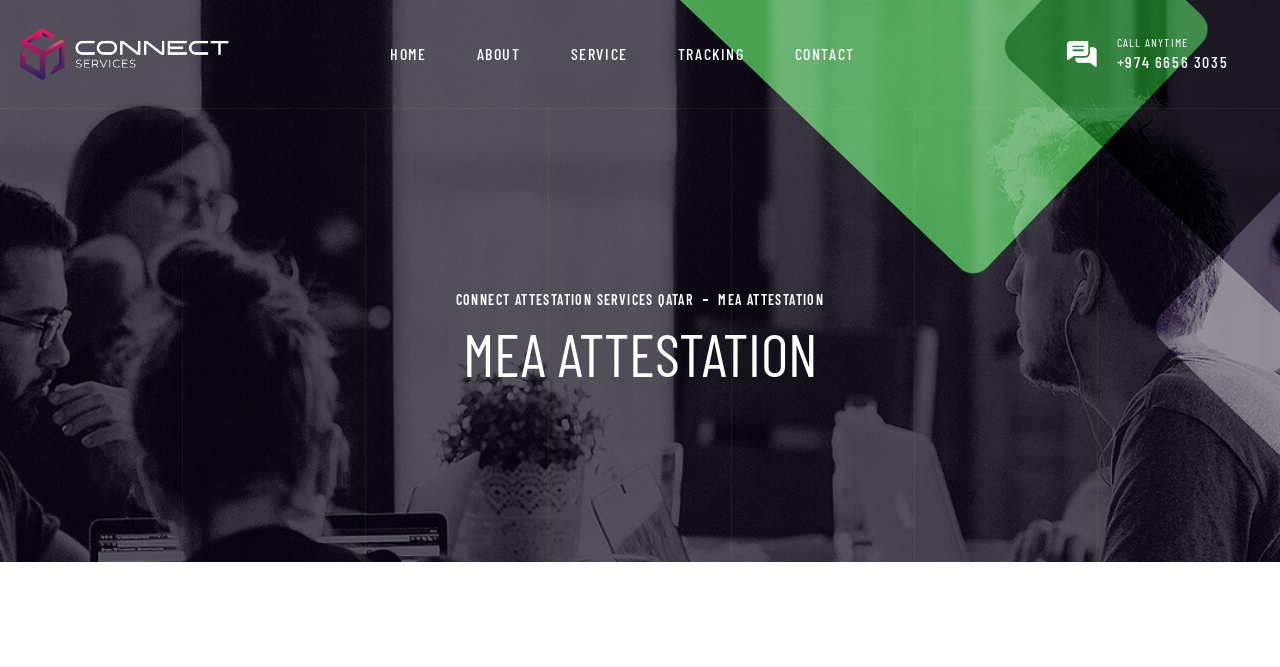Extract the bounding box of the UI element described as: "alt="Connect Attestation Services Qatar"".

[0.016, 0.042, 0.18, 0.12]